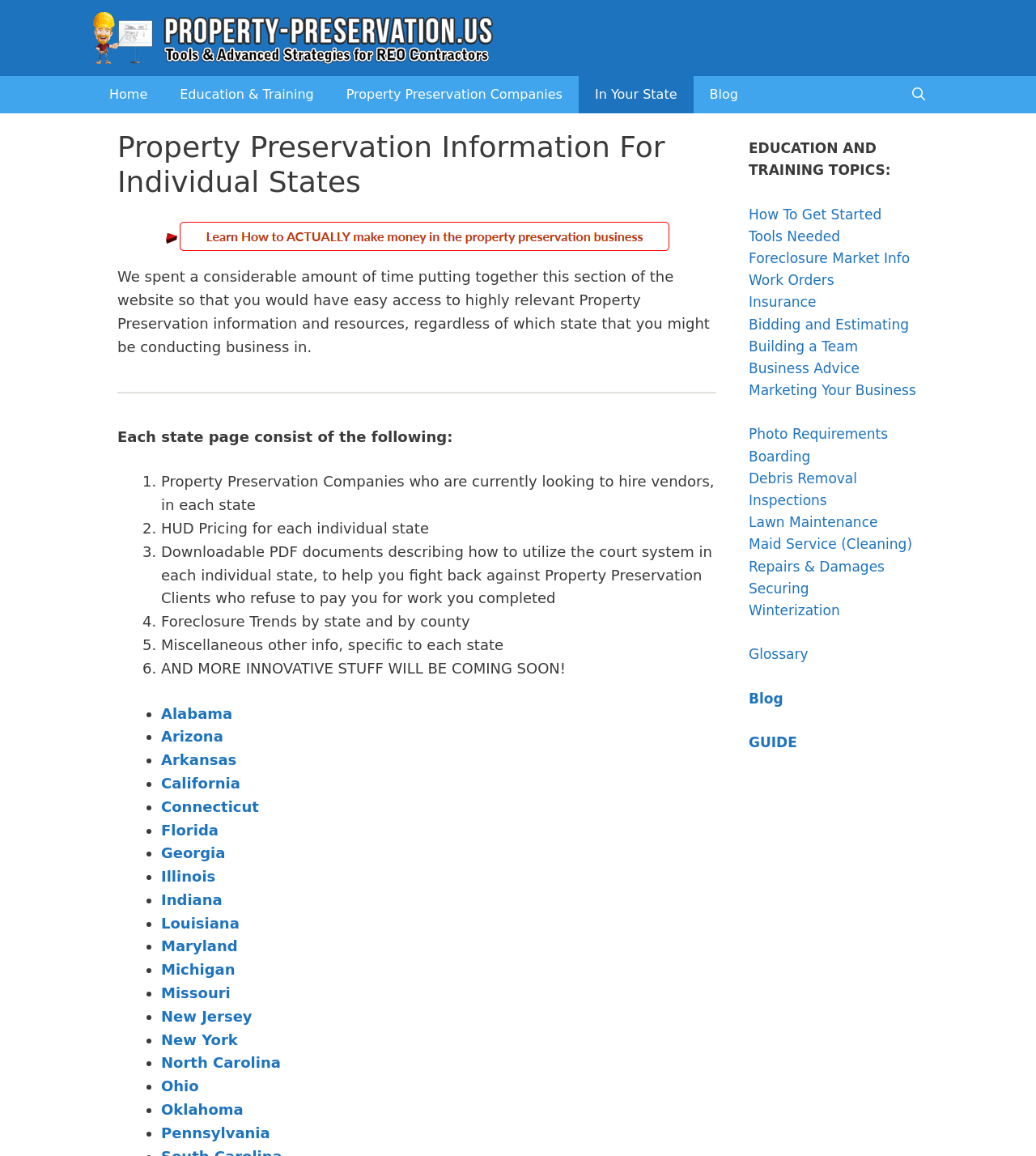What types of information can be found on each state page?
Answer with a single word or phrase, using the screenshot for reference.

Six types